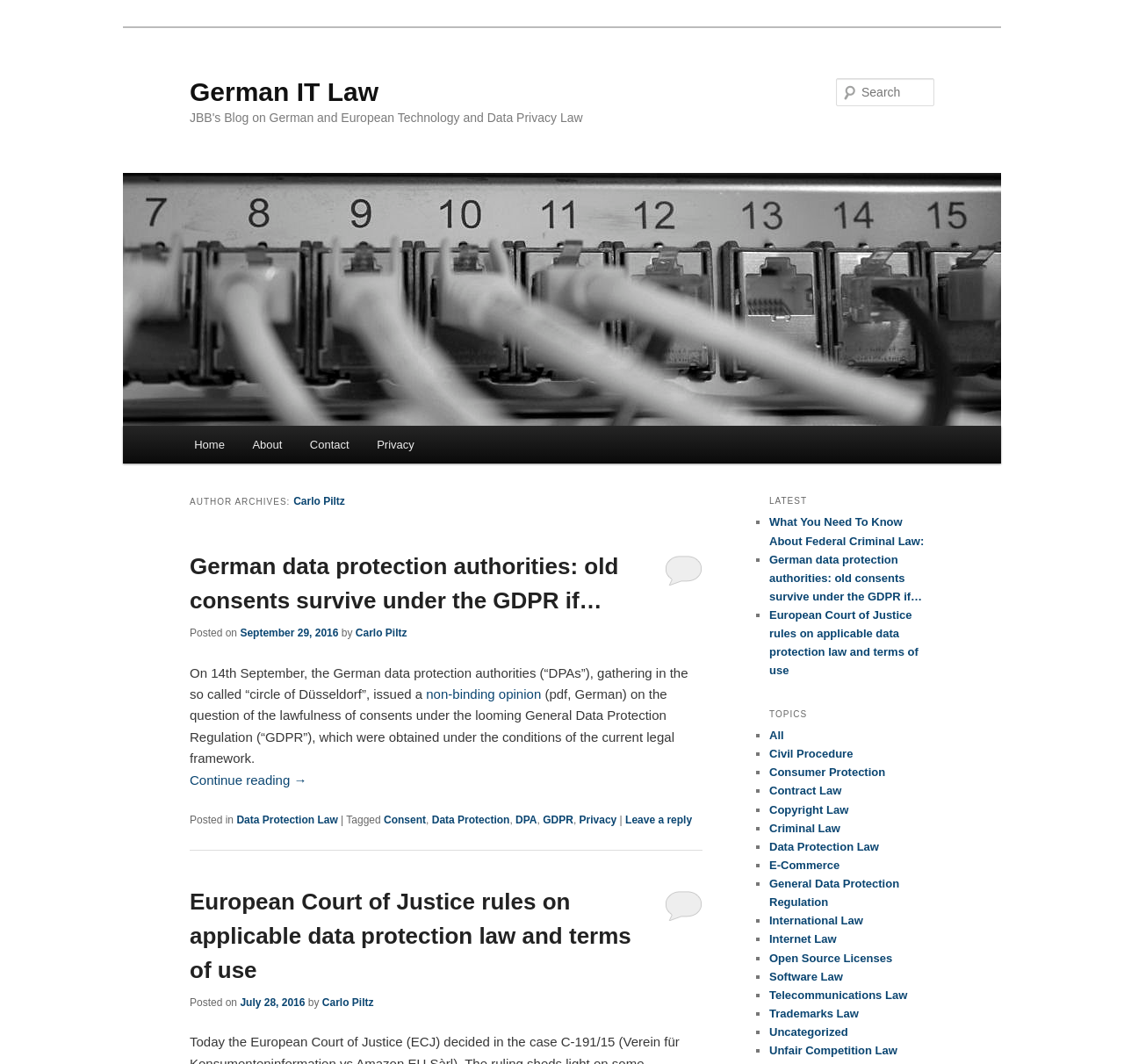Please determine the bounding box coordinates of the area that needs to be clicked to complete this task: 'Search for something'. The coordinates must be four float numbers between 0 and 1, formatted as [left, top, right, bottom].

[0.744, 0.073, 0.831, 0.1]